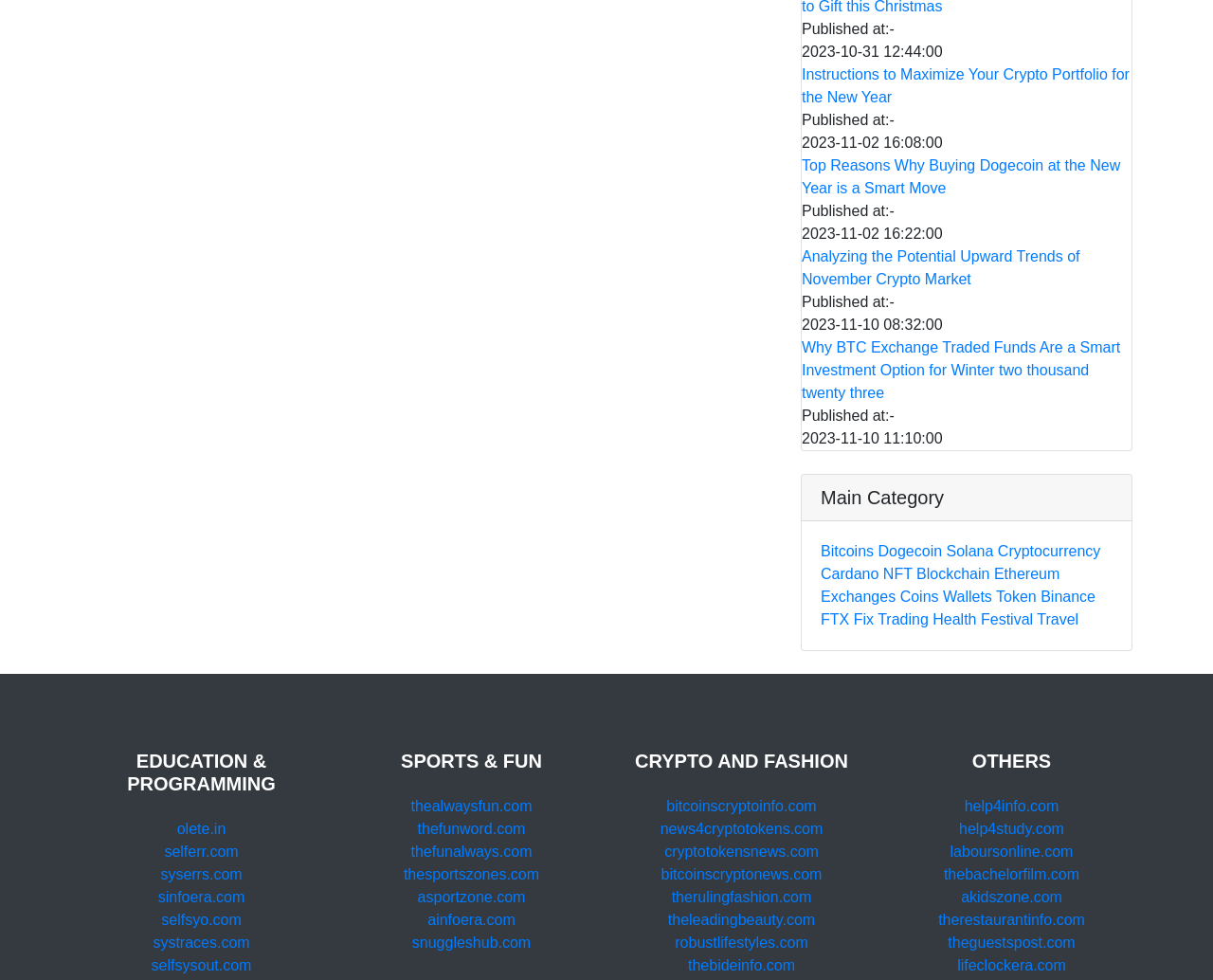Can you pinpoint the bounding box coordinates for the clickable element required for this instruction: "Explore 'thealwaysfun.com'"? The coordinates should be four float numbers between 0 and 1, i.e., [left, top, right, bottom].

[0.339, 0.814, 0.439, 0.831]